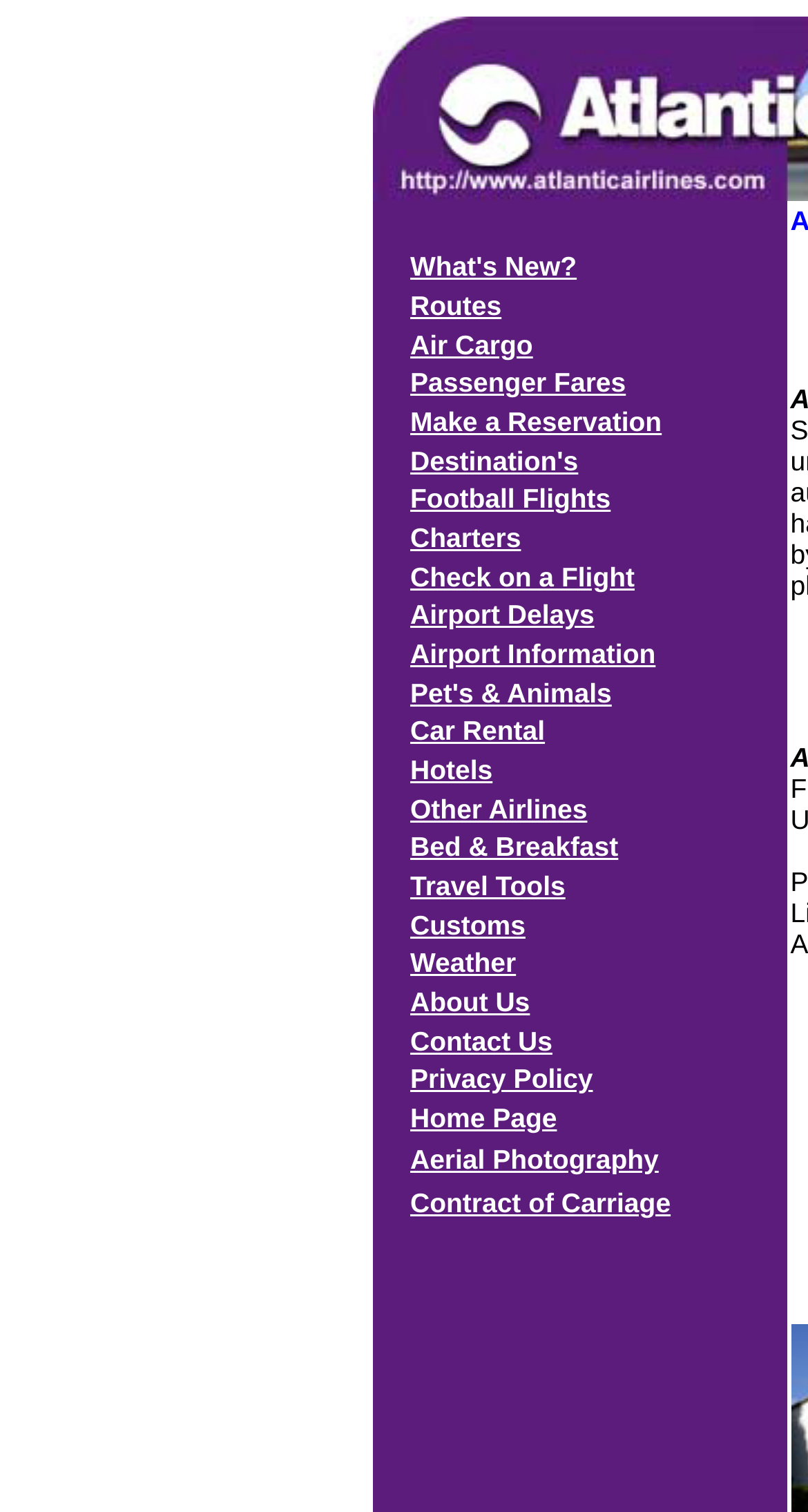What is the airline's name?
Please give a detailed and elaborate answer to the question.

The airline's name can be inferred from the root element 'Atlantic Airlines About Us' which is the main title of the webpage.